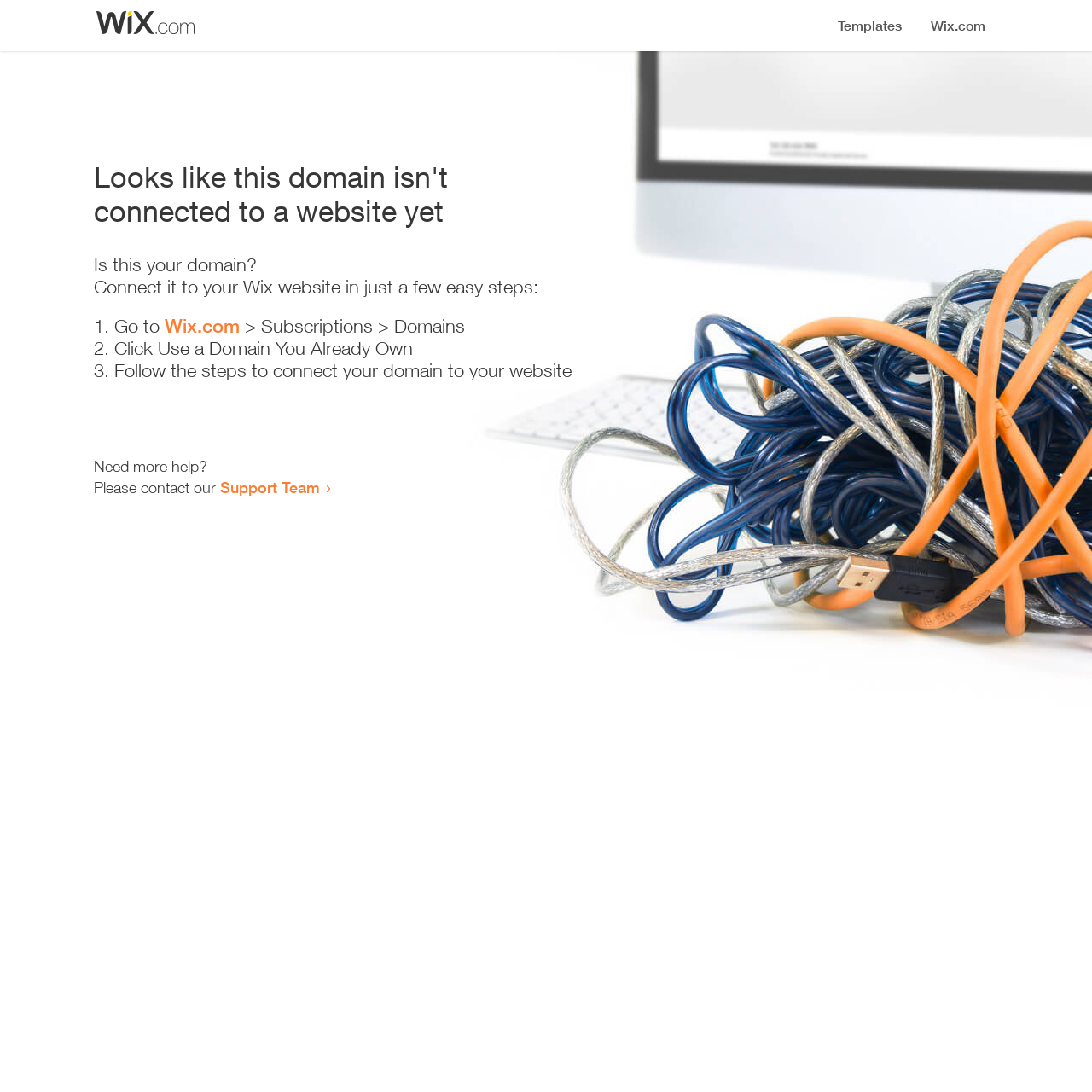Extract the main headline from the webpage and generate its text.

Looks like this domain isn't
connected to a website yet